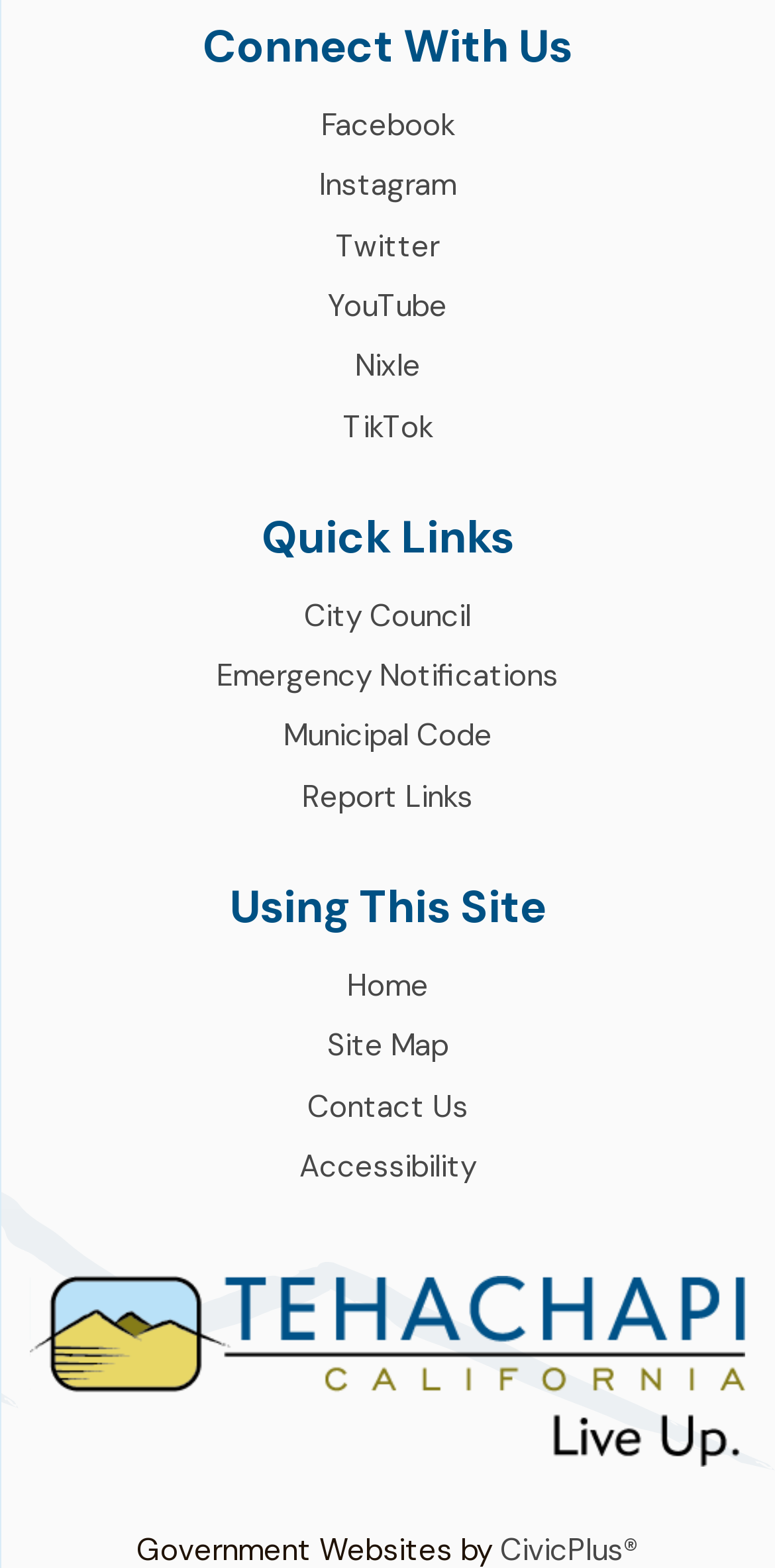Identify the bounding box coordinates for the element that needs to be clicked to fulfill this instruction: "Check Accessibility page". Provide the coordinates in the format of four float numbers between 0 and 1: [left, top, right, bottom].

[0.386, 0.731, 0.614, 0.757]